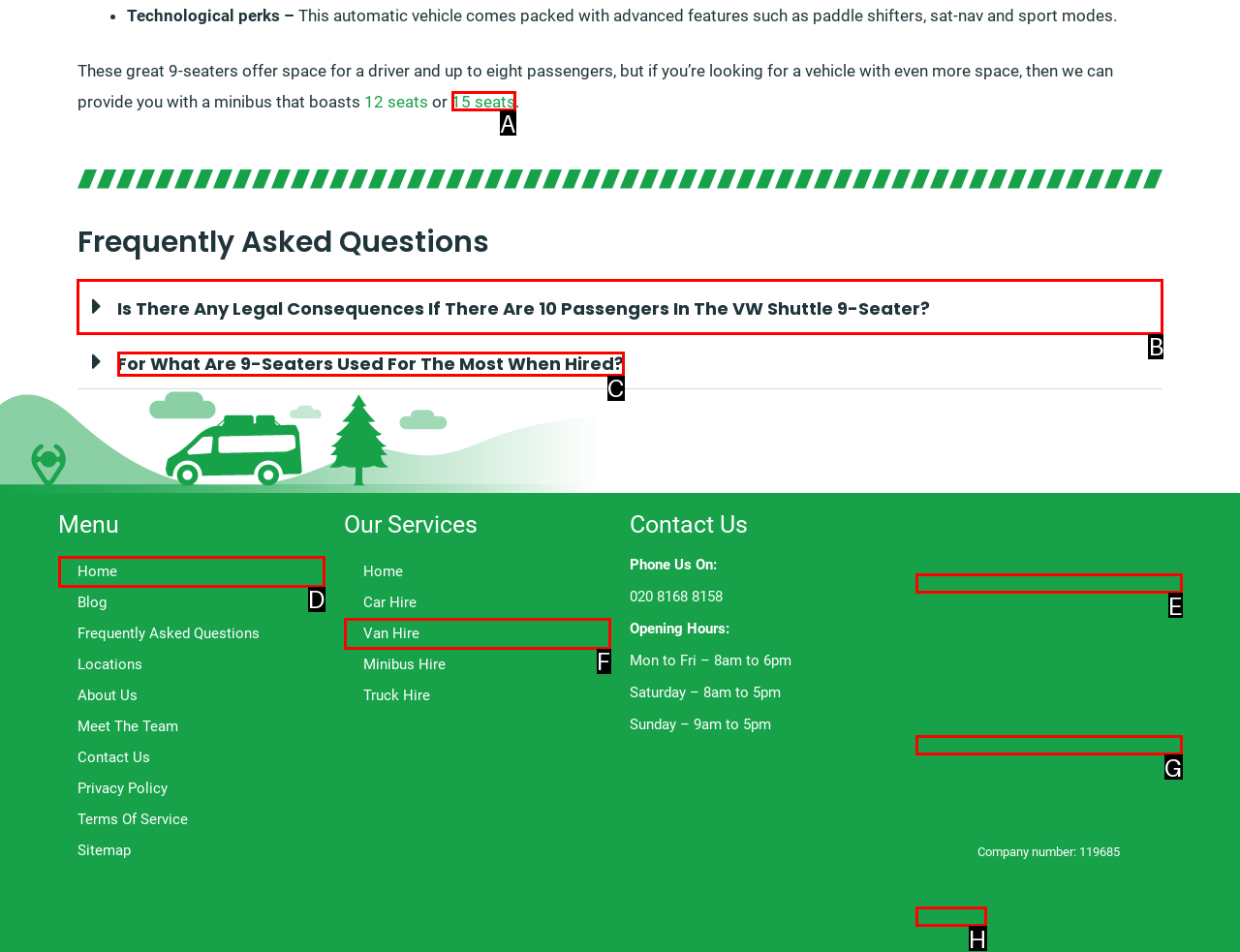Select the appropriate HTML element to click on to finish the task: Expand the 'Is There Any Legal Consequences If There Are 10 Passengers In The VW Shuttle 9-Seater?' button.
Answer with the letter corresponding to the selected option.

B